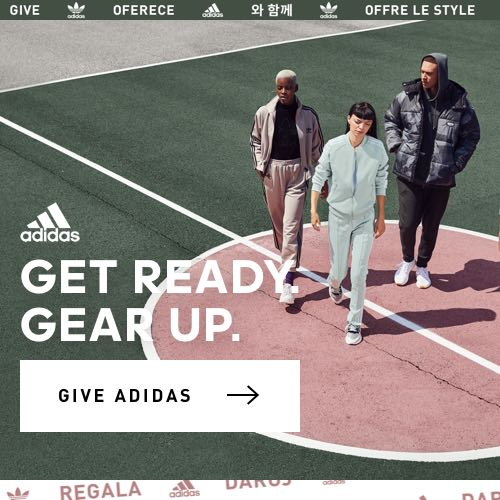What is the age demographic targeted by the image?
Give a single word or phrase answer based on the content of the image.

Young